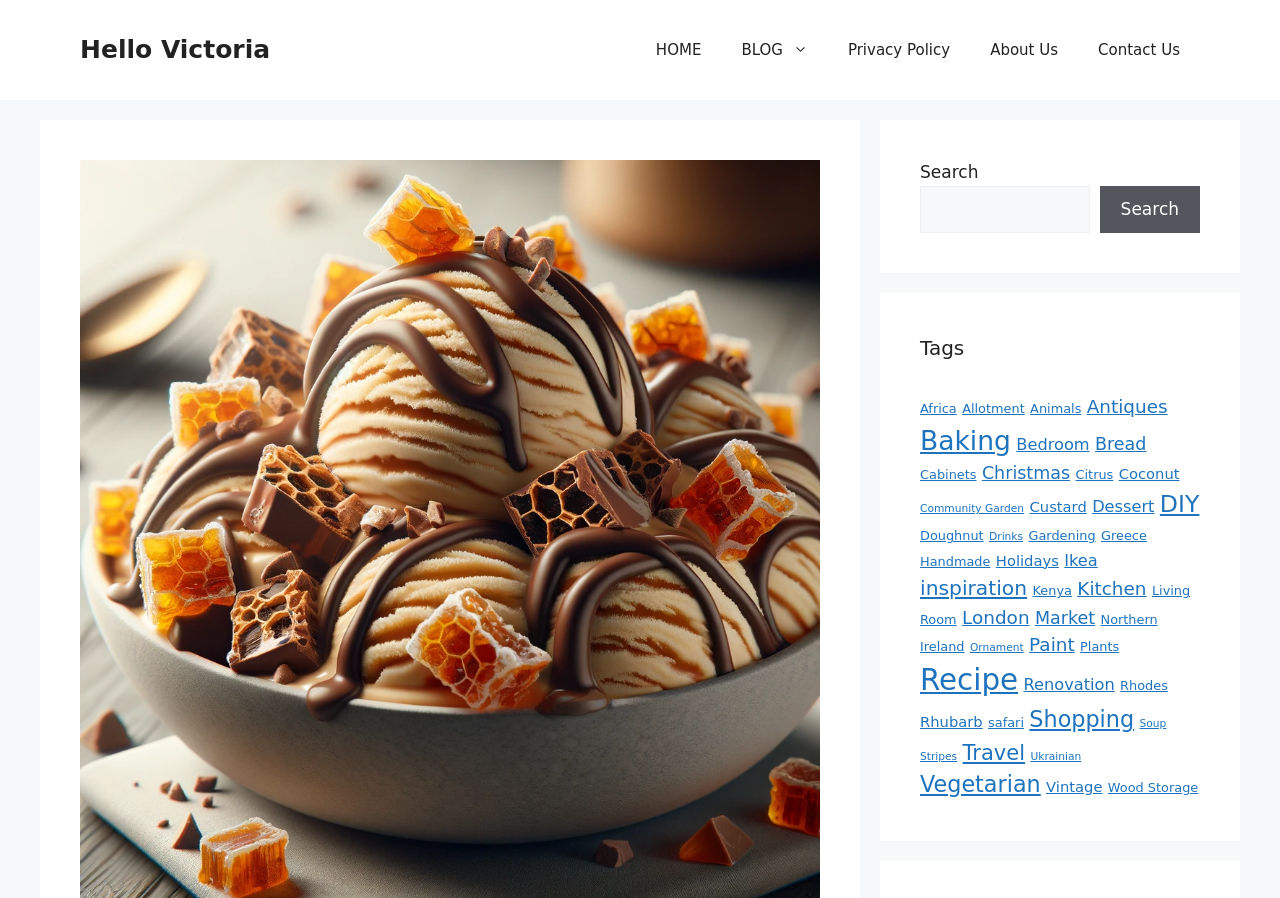Find the bounding box coordinates for the element that must be clicked to complete the instruction: "View posts about baking". The coordinates should be four float numbers between 0 and 1, indicated as [left, top, right, bottom].

[0.794, 0.484, 0.851, 0.505]